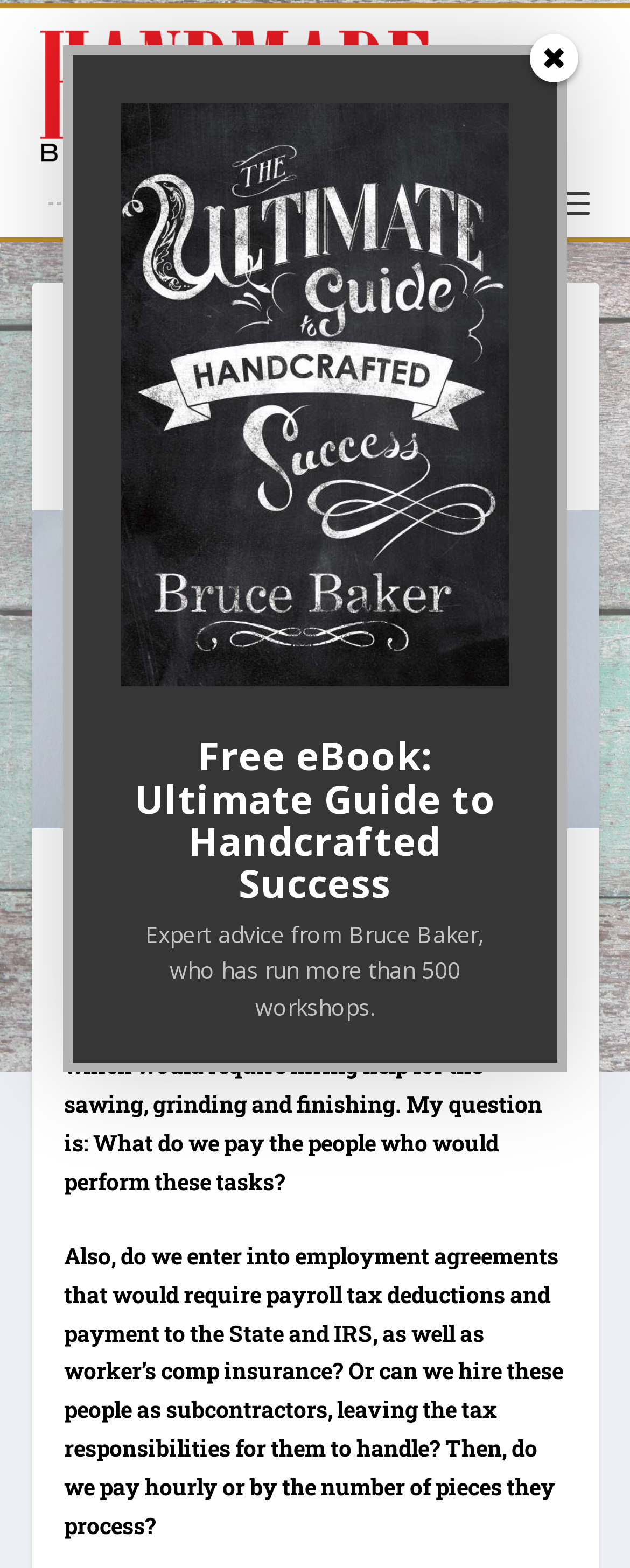What is the topic of the eBook?
Based on the screenshot, give a detailed explanation to answer the question.

The topic of the eBook is about handcrafted success, as indicated by the heading 'Free eBook: Ultimate Guide to Handcrafted Success' and the text that follows, which mentions expert advice from Bruce Baker.